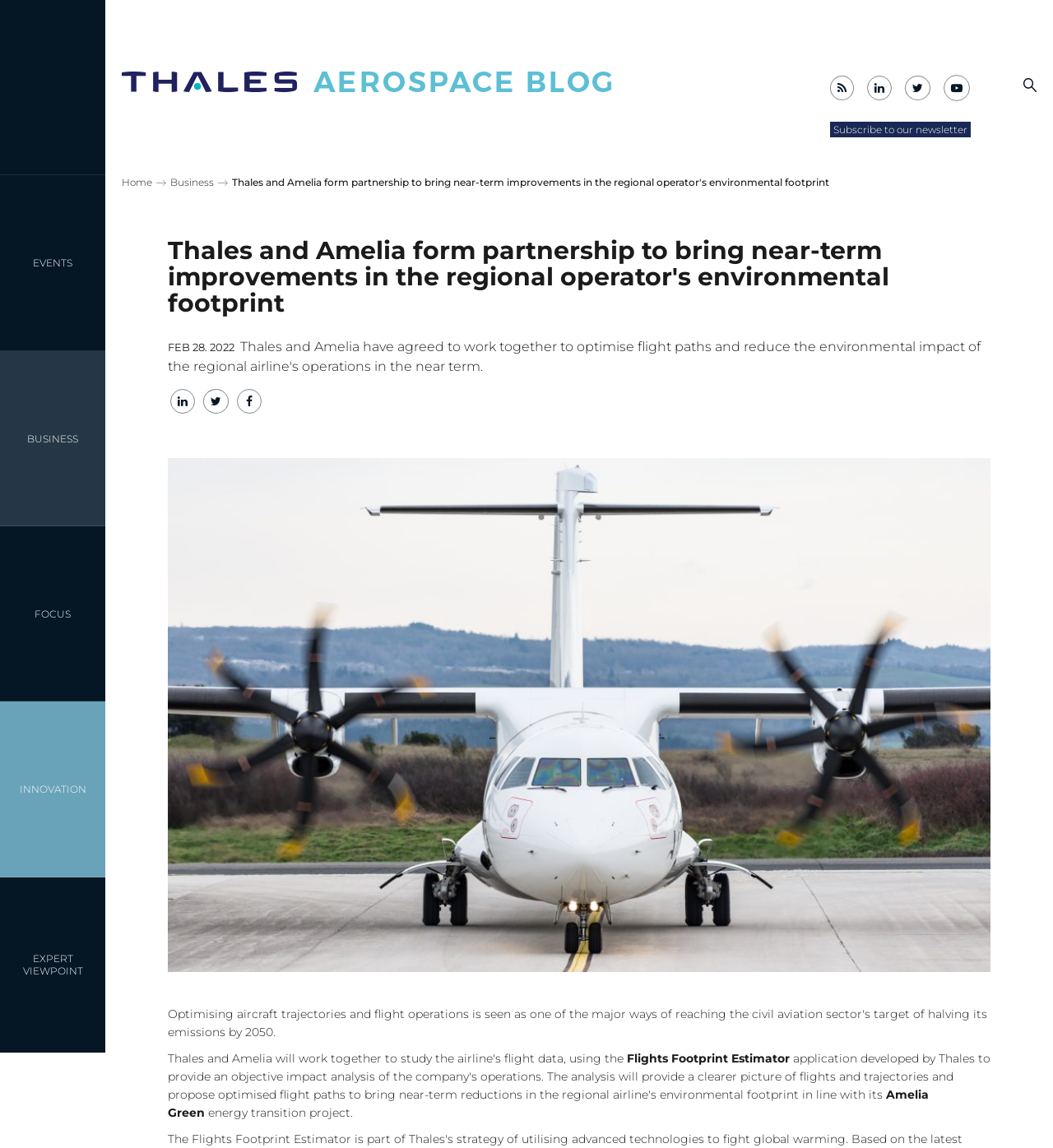Give the bounding box coordinates for the element described by: "Business".

[0.162, 0.154, 0.203, 0.164]